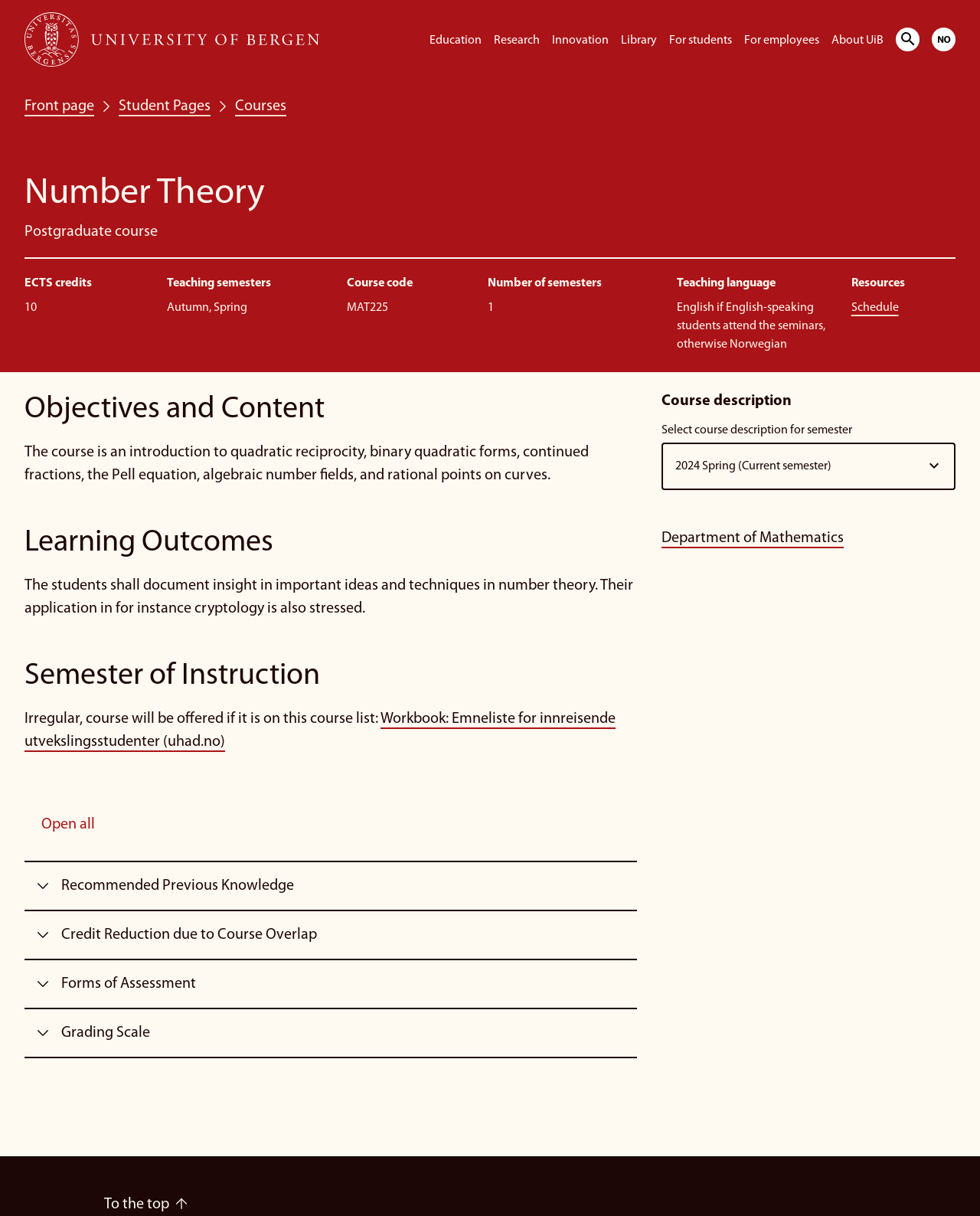Respond with a single word or phrase to the following question:
What is the course code for the postgraduate course?

MAT225